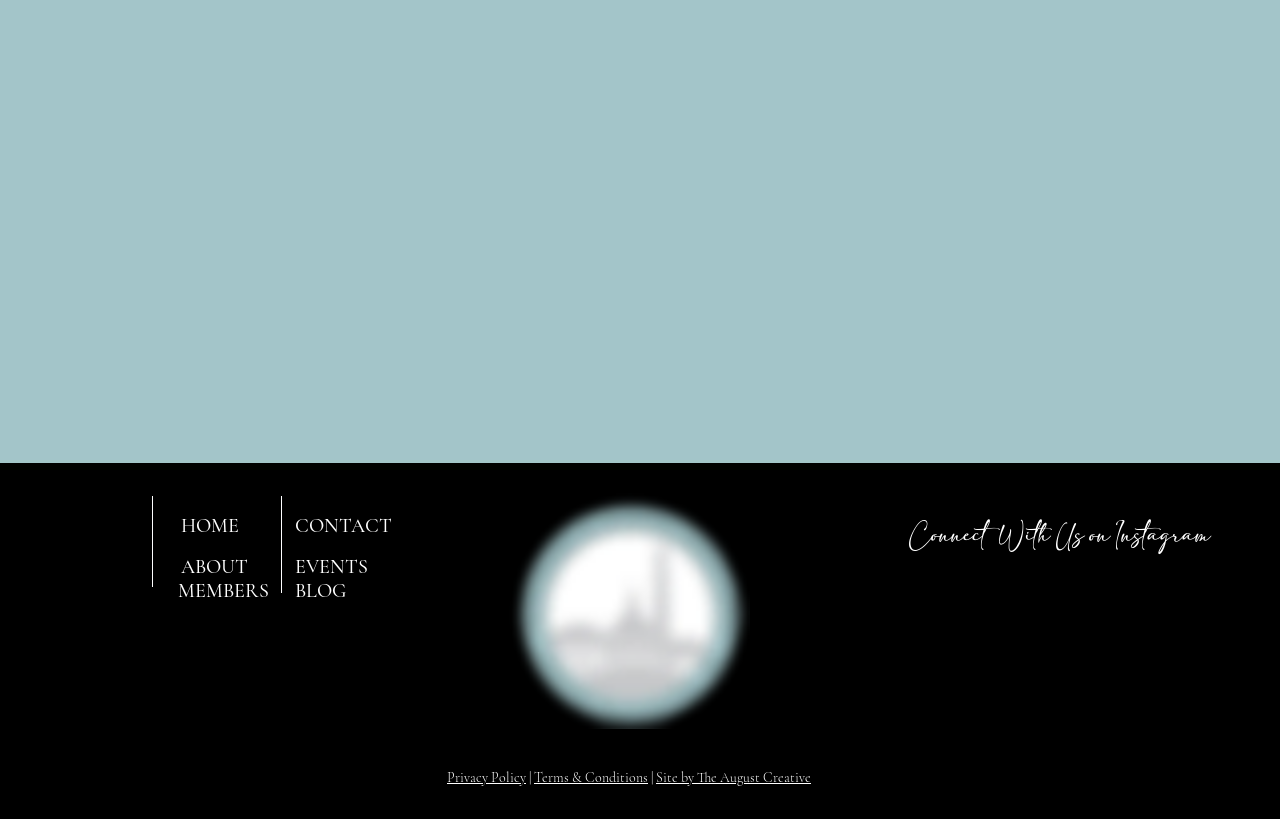What type of image is at the top-right corner?
Provide a short answer using one word or a brief phrase based on the image.

Photography